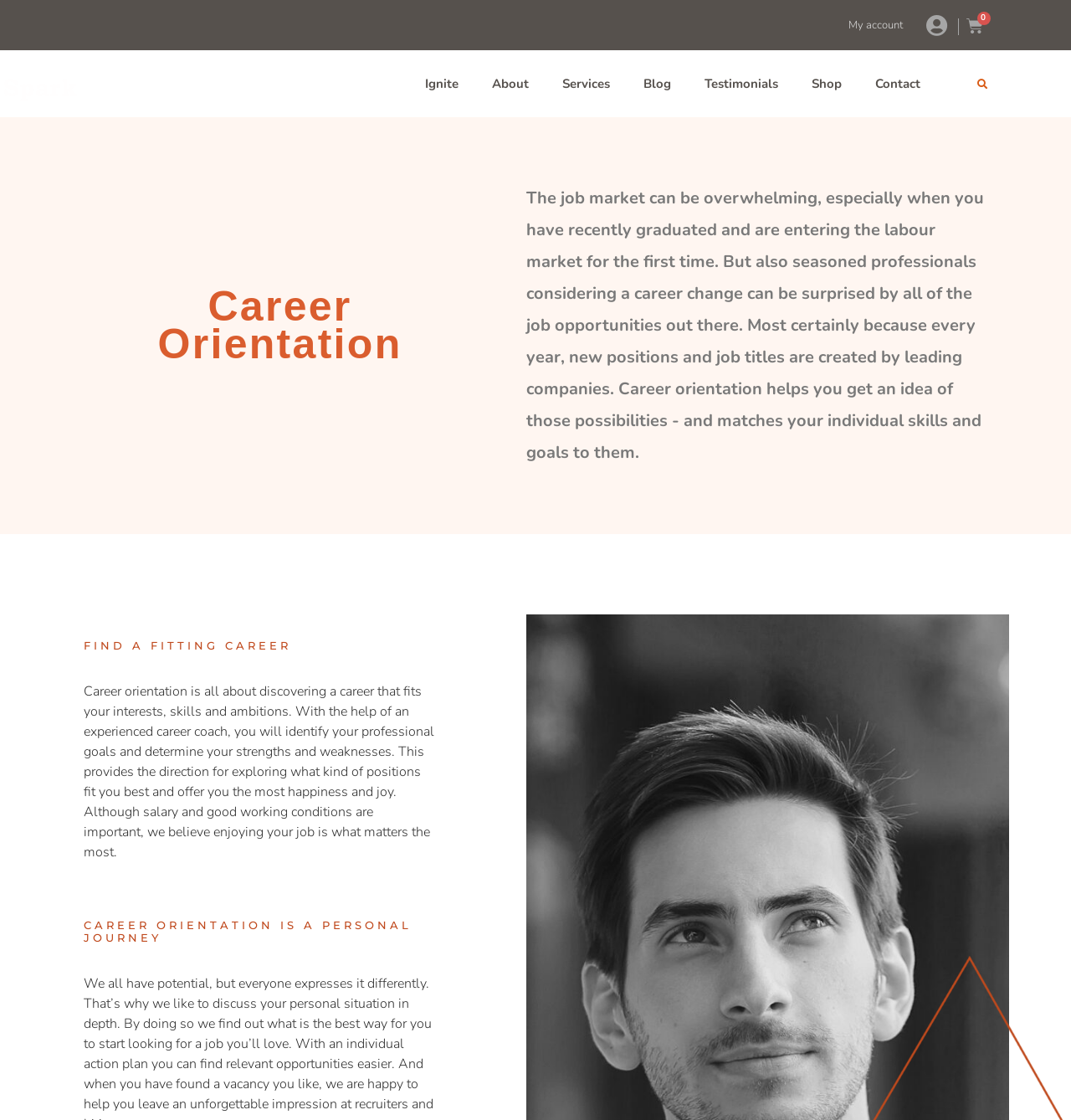Please locate the UI element described by "alt="The Ascent of Humanity"" and provide its bounding box coordinates.

None